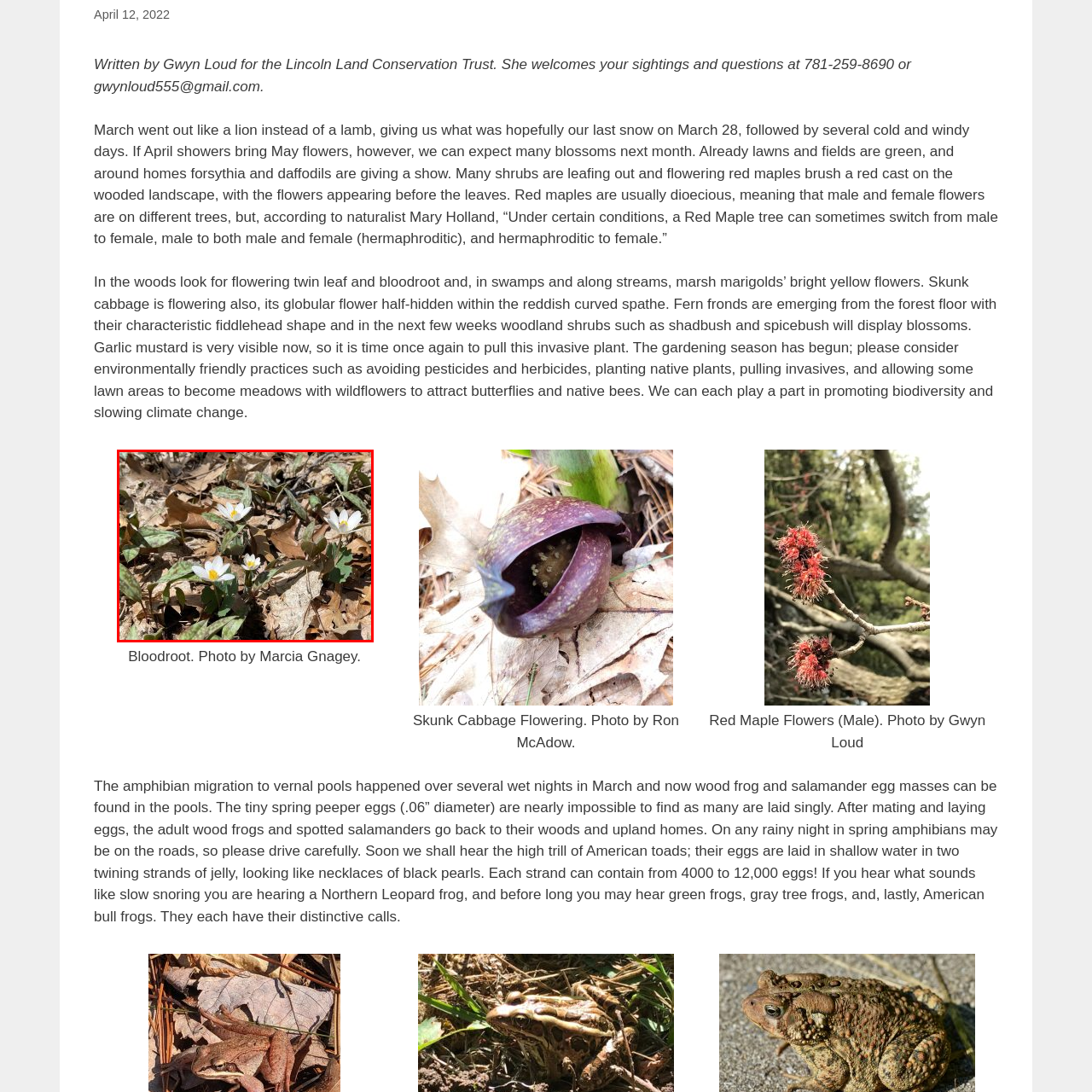Look closely at the zone within the orange frame and give a detailed answer to the following question, grounding your response on the visual details: 
Where is Bloodroot often found?

According to the caption, Bloodroot is often found in wooded areas, which suggests that it thrives in environments with trees and dense foliage.